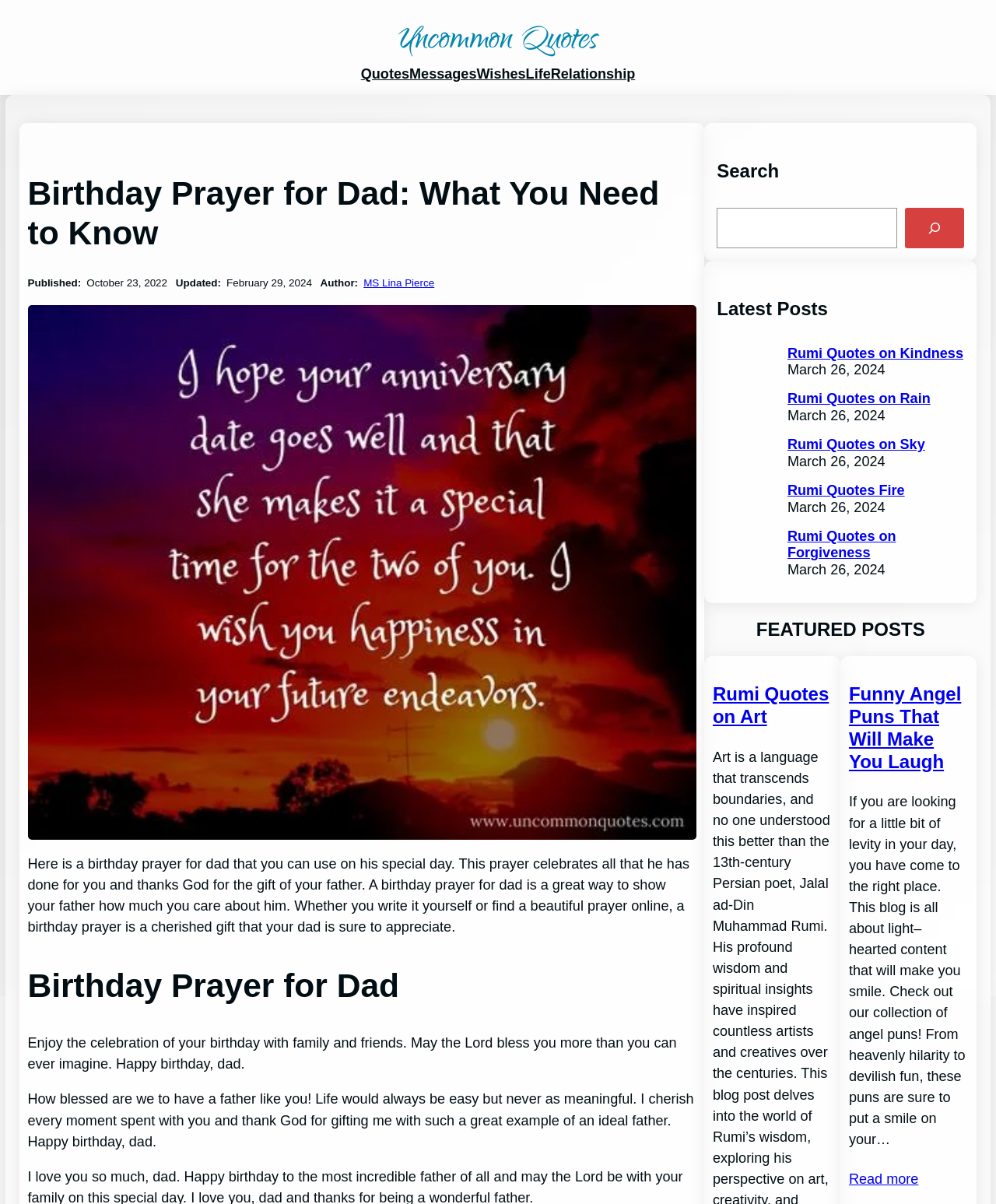Create a detailed narrative describing the layout and content of the webpage.

This webpage is about a birthday prayer for dad. At the top, there is a logo of Uncommonquotes on the left side, and a navigation menu with links to "Quotes", "Messages", "Wishes", "Life", and "Relationship" on the right side. Below the navigation menu, there is a heading that reads "Birthday Prayer for Dad: What You Need to Know". 

Underneath the heading, there is a published date and an updated date, followed by the author's name, which is MS Lina Pierce. To the right of the author's name, there is a large image related to the birthday prayer for dad. 

Below the image, there is a paragraph of text that explains the purpose of a birthday prayer for dad and how it can be a cherished gift for him. 

Next, there are two birthday prayers for dad, each with a different message. The first one wishes the dad a happy birthday and thanks God for the gift of the father. The second one expresses gratitude for having a father like him and cherishes every moment spent with him.

On the right side of the webpage, there is a search bar with a search button. Below the search bar, there are latest posts with headings like "Rumi Quotes on Kindness", "Rumi Quotes on Rain", "Rumi Quotes on Sky", "Rumi Quotes Fire", and "Rumi Quotes on Forgiveness". Each post has a link to the article and a published date.

Further down, there is a section titled "FEATURED POSTS" with headings like "Rumi Quotes on Art" and "Funny Angel Puns That Will Make You Laugh". The latter has a brief description of the content and a "Read more" link.